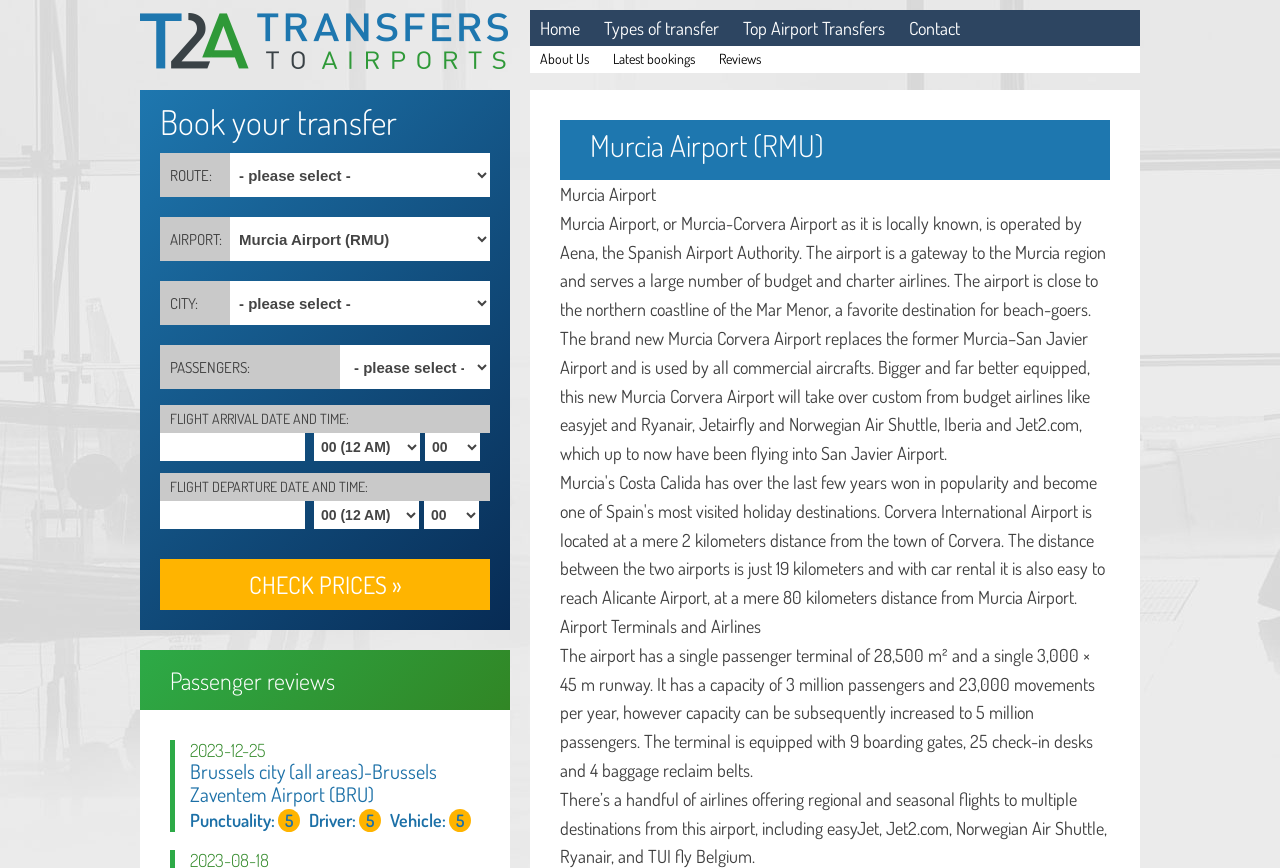What is the name of the airport described on this webpage?
Examine the screenshot and reply with a single word or phrase.

Murcia Airport (RMU)